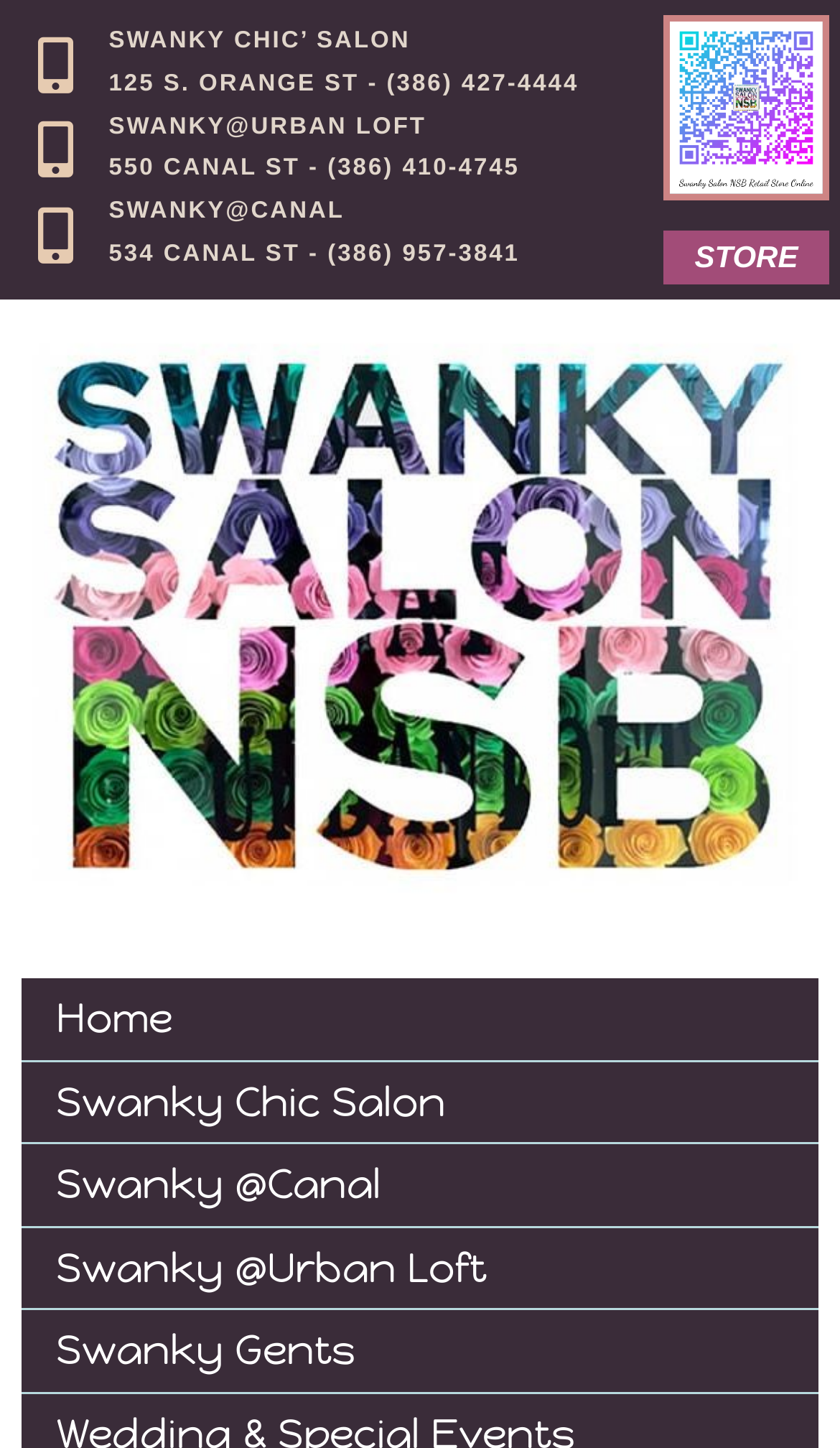Can you find the bounding box coordinates for the UI element given this description: "alt="cropped-cropped-Swanky-Salon-NSB.jpg" title="cropped-cropped-Swanky-Salon-NSB.jpg""? Provide the coordinates as four float numbers between 0 and 1: [left, top, right, bottom].

[0.026, 0.221, 0.974, 0.632]